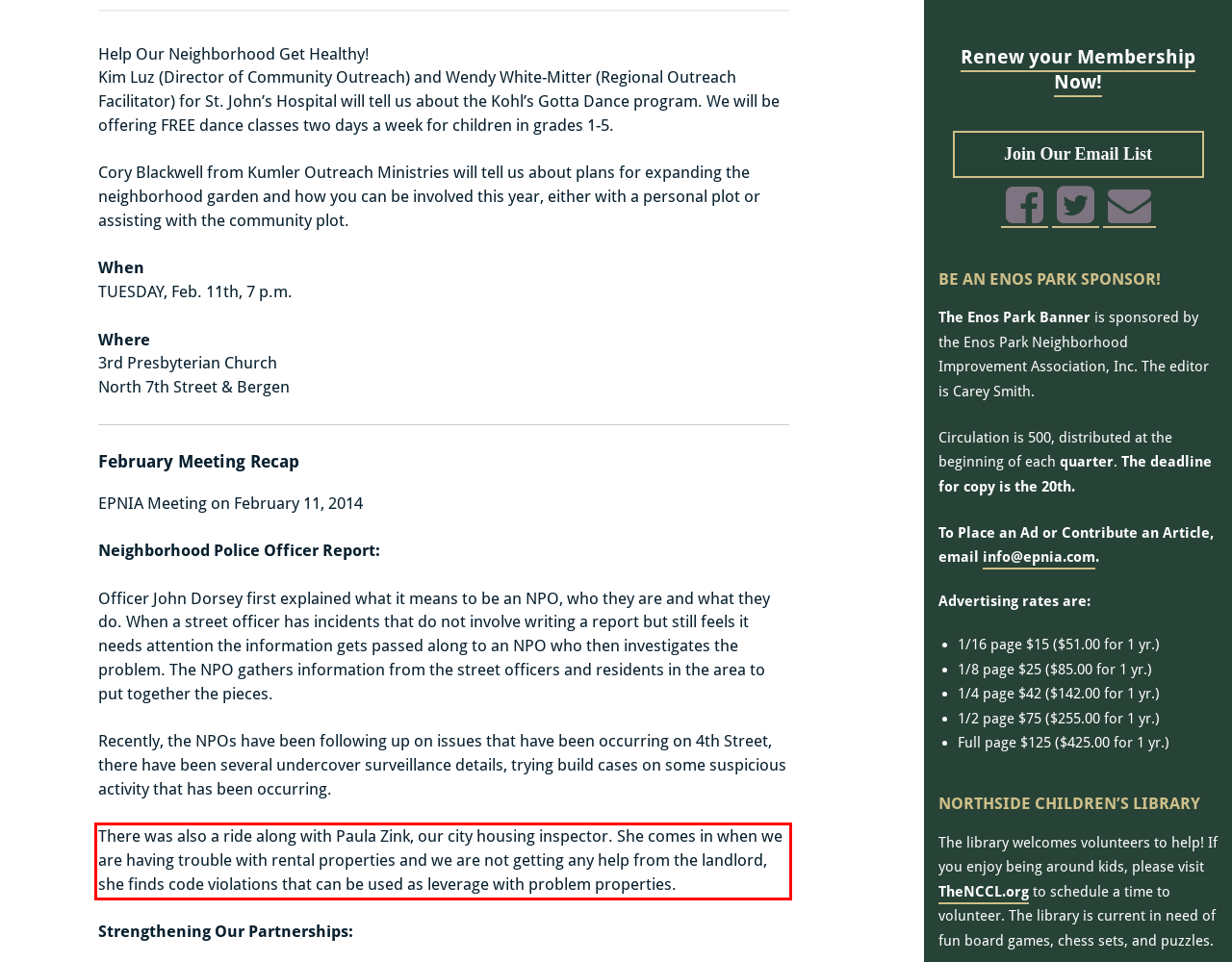Please extract the text content from the UI element enclosed by the red rectangle in the screenshot.

There was also a ride along with Paula Zink, our city housing inspector. She comes in when we are having trouble with rental properties and we are not getting any help from the landlord, she finds code violations that can be used as leverage with problem properties.